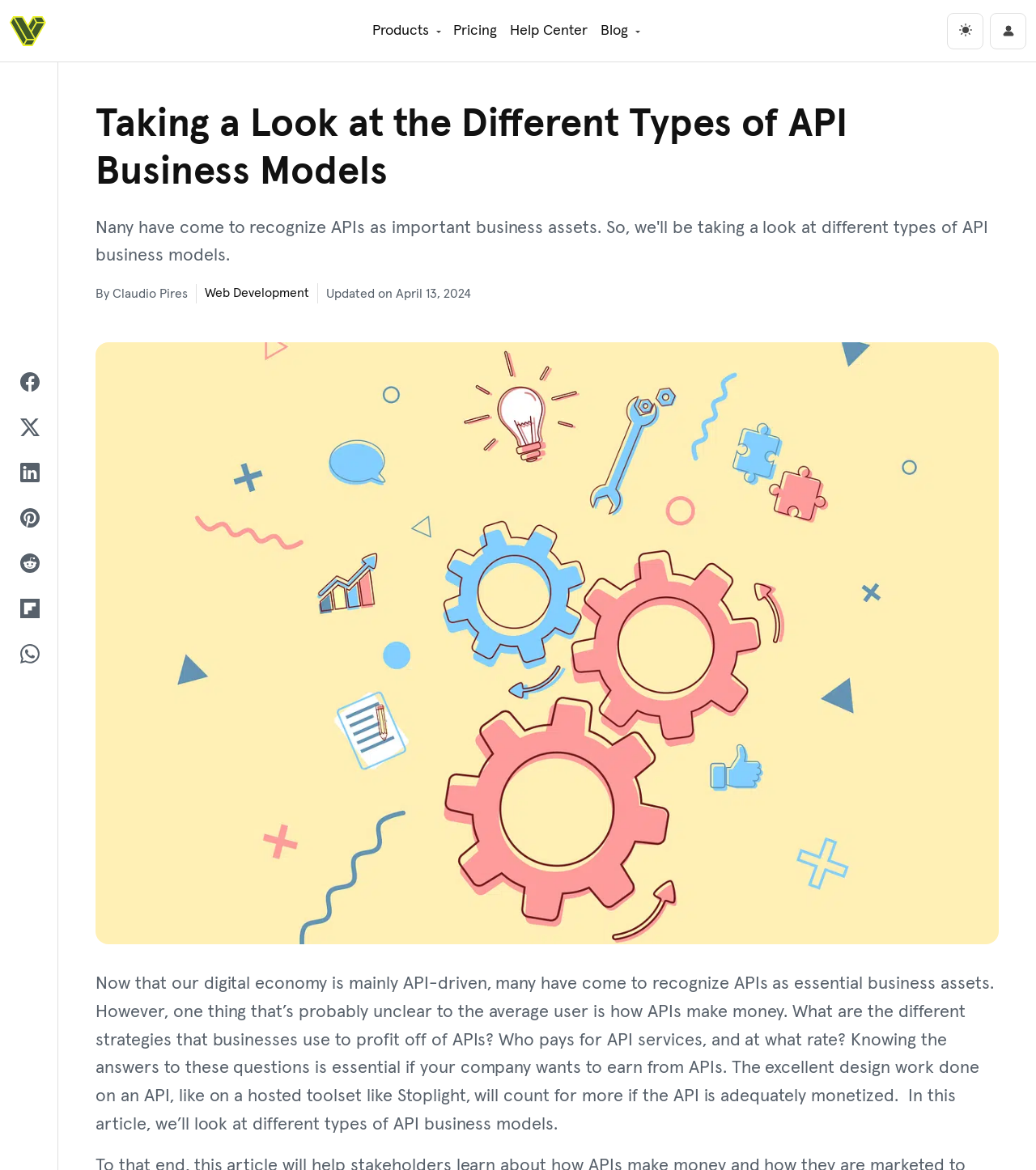Create a detailed narrative of the webpage’s visual and textual elements.

The webpage is about exploring different types of API business models. At the top, there is a main navigation bar that spans the entire width of the page, containing links to "Products", "Pricing", "Help Center", and "Blog", as well as a button to toggle the theme to "dark" and a link to the user's "Account". 

Below the navigation bar, there is a section with multiple links, each accompanied by a small image, arranged vertically. These links are not explicitly labeled, but they appear to be some sort of menu or category list.

The main content of the page is divided into two sections. The first section contains a heading that reads "Taking a Look at the Different Types of API Business Models", followed by the author's name, "By Claudio Pires", and a link to the category "Web Development". There is also a note indicating that the article was updated on April 13, 2024.

The second section contains a large image that spans almost the entire width of the page, with a descriptive text that reads "Taking a Look at the Different Types of API Business Models". Below the image, there is a block of text that discusses the importance of APIs as business assets, how they make money, and the different strategies businesses use to profit from them. The text also mentions the need for adequate monetization of APIs and introduces the topic of the article, which is to explore different types of API business models.